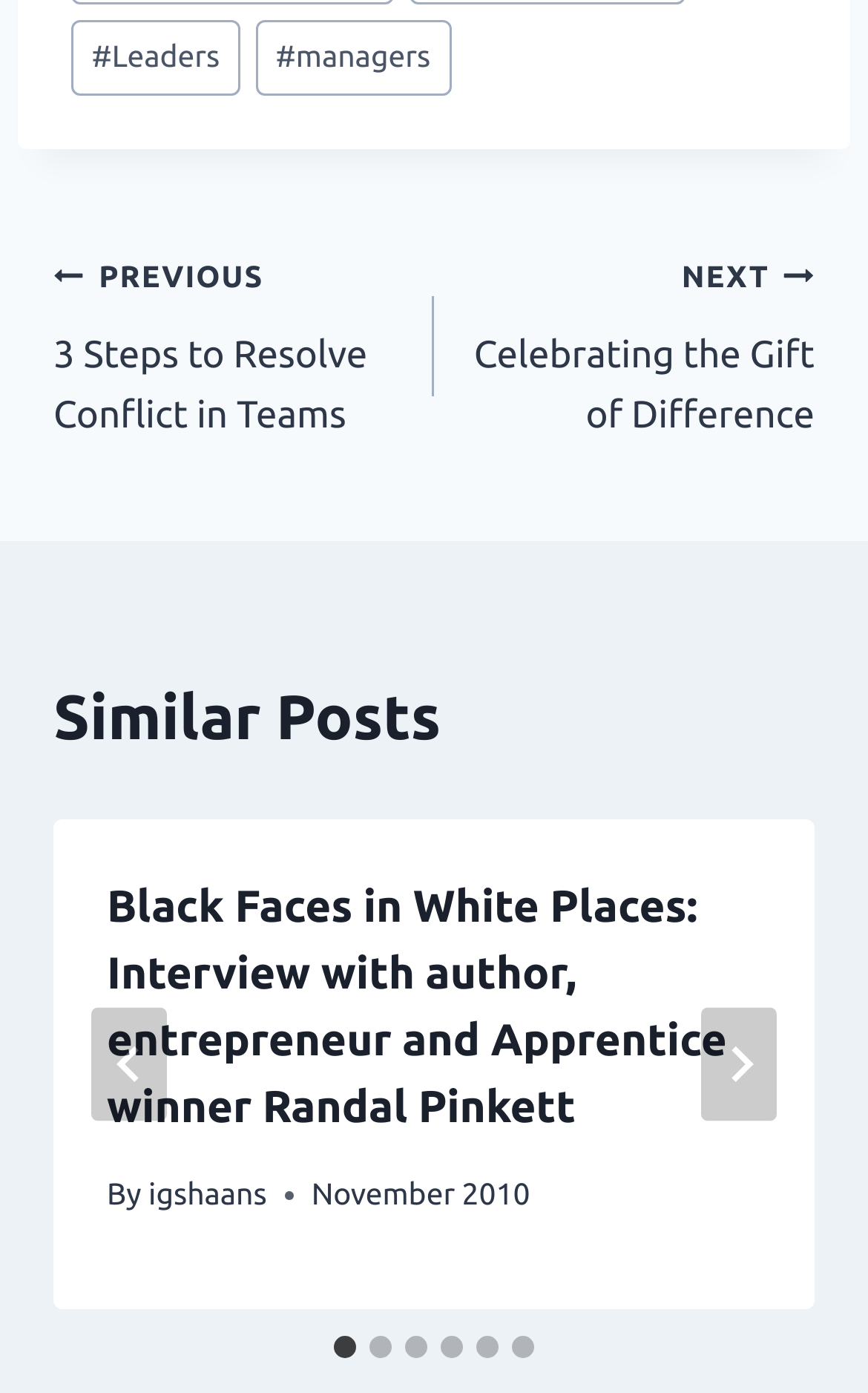Please specify the bounding box coordinates in the format (top-left x, top-left y, bottom-right x, bottom-right y), with all values as floating point numbers between 0 and 1. Identify the bounding box of the UI element described by: aria-label="Go to slide 6"

[0.59, 0.96, 0.615, 0.976]